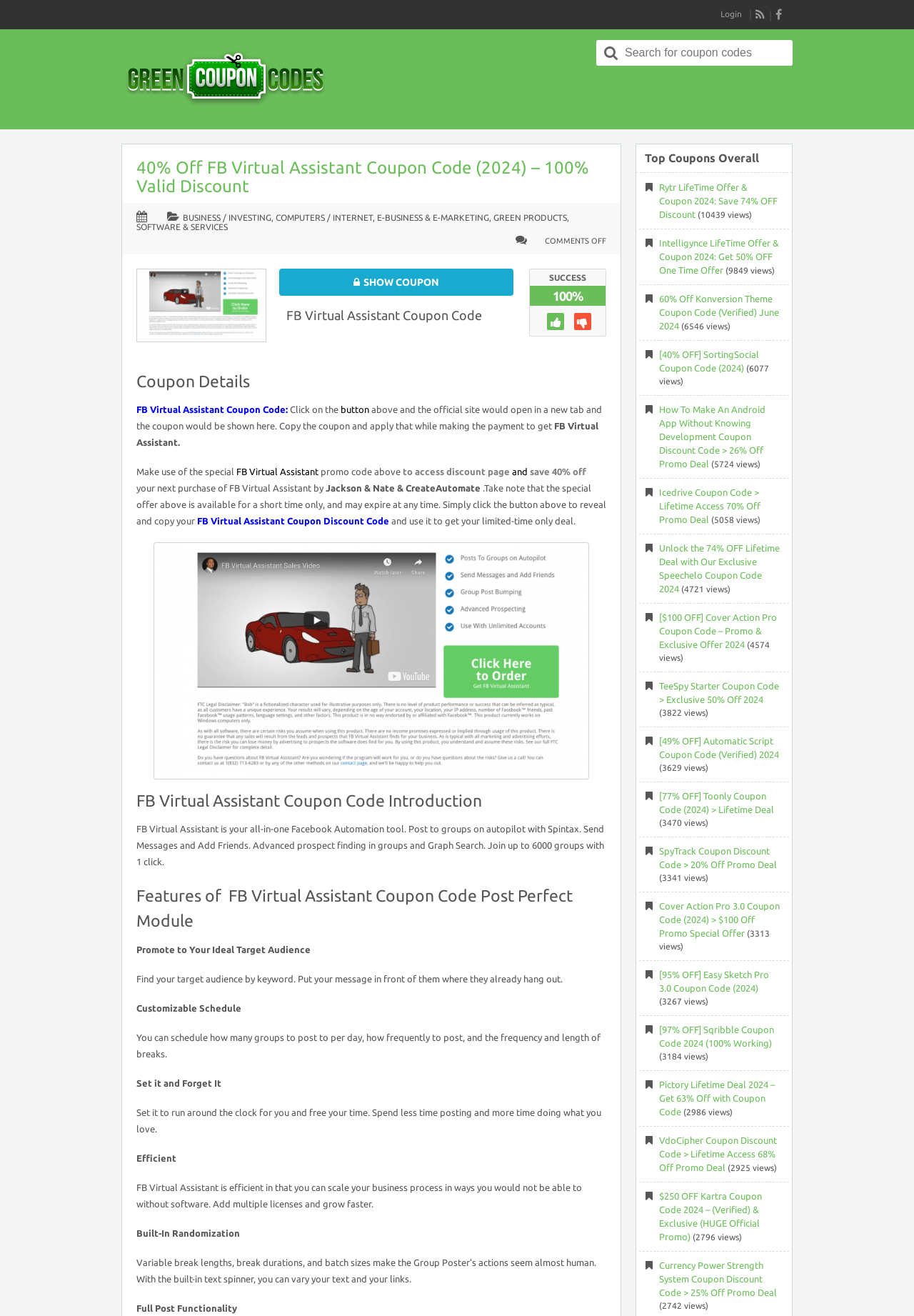Given the webpage screenshot, identify the bounding box of the UI element that matches this description: "FB Virtual Assistant Coupon Code:".

[0.149, 0.308, 0.317, 0.315]